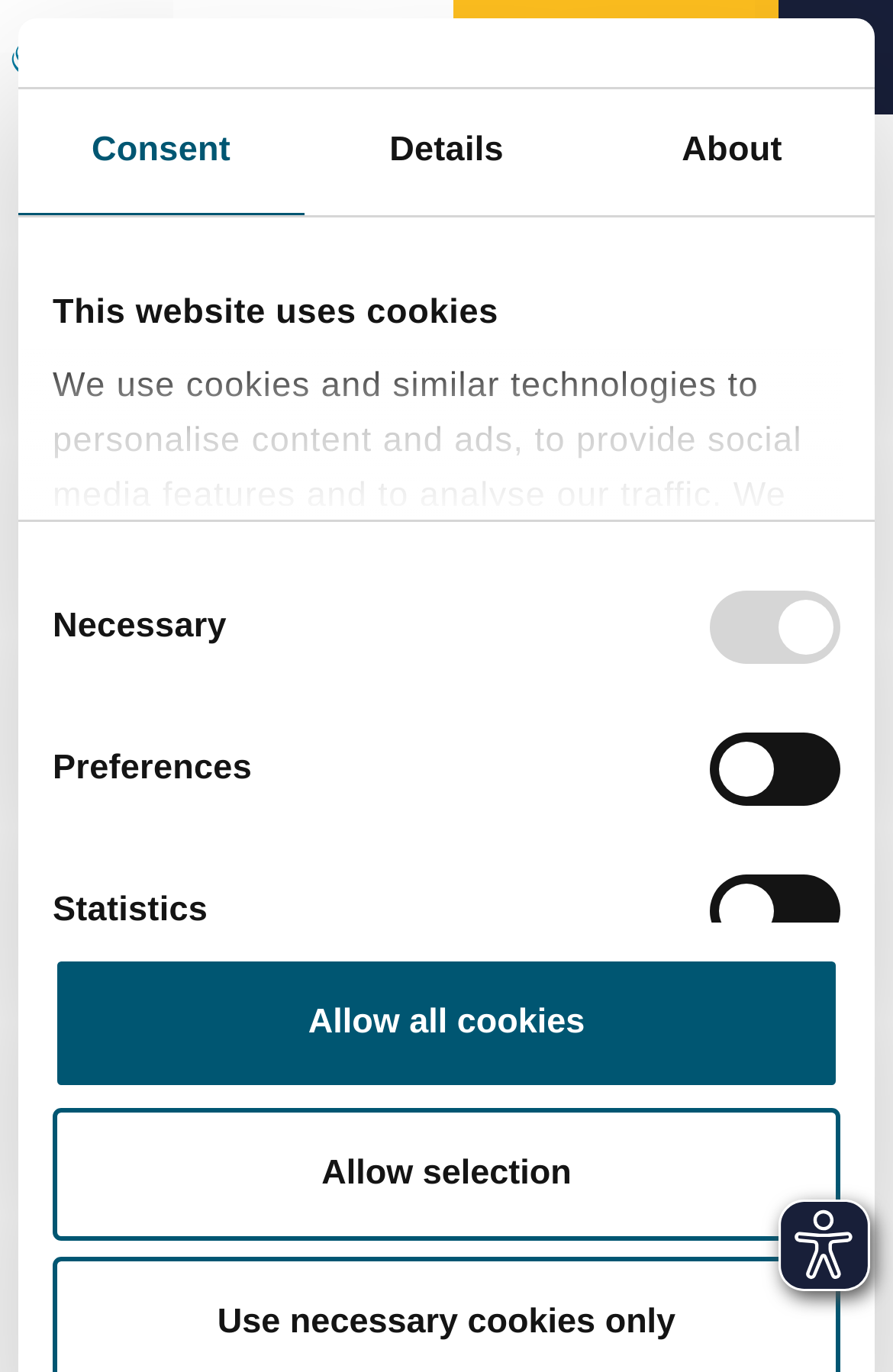What is the date of the news article?
Answer the question in a detailed and comprehensive manner.

I found the date of the news article by looking at the heading element with the text '12/02/2019'.